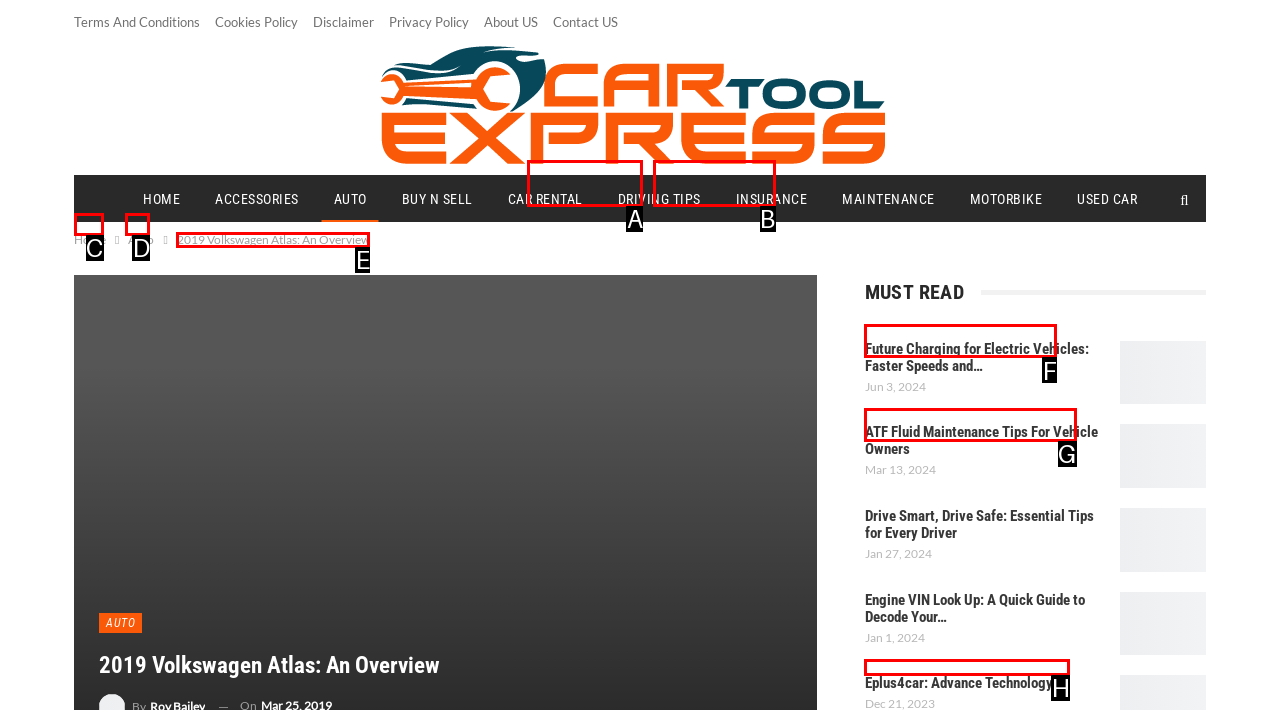Which HTML element should be clicked to complete the task: Read the '2019 Volkswagen Atlas: An Overview' article? Answer with the letter of the corresponding option.

E